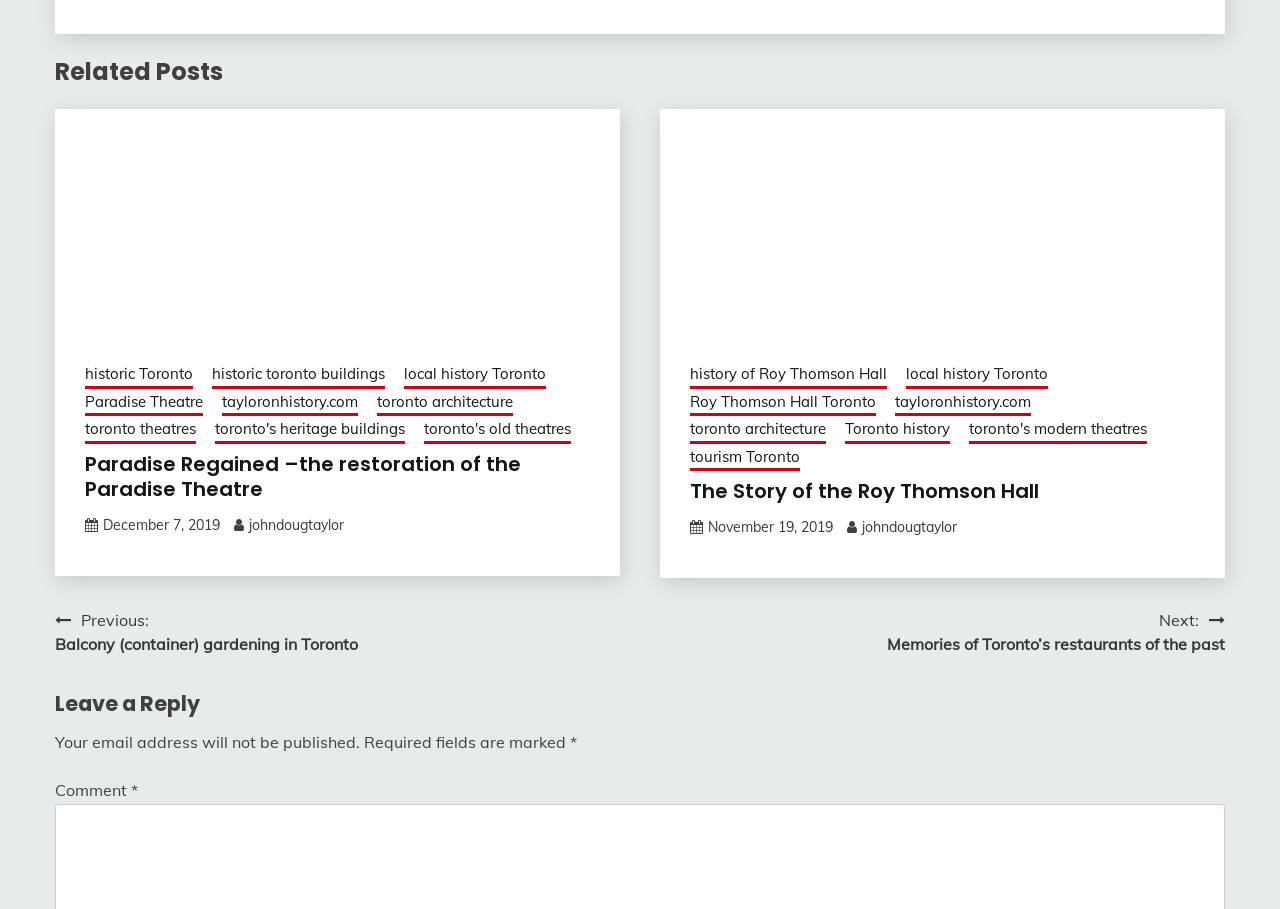Using the information in the image, give a comprehensive answer to the question: 
What is the date of the second article?

The date of the second article is identified by the link 'November 19, 2019' with bounding box coordinates [0.553, 0.57, 0.651, 0.59]. This date is likely the publication date of the article.